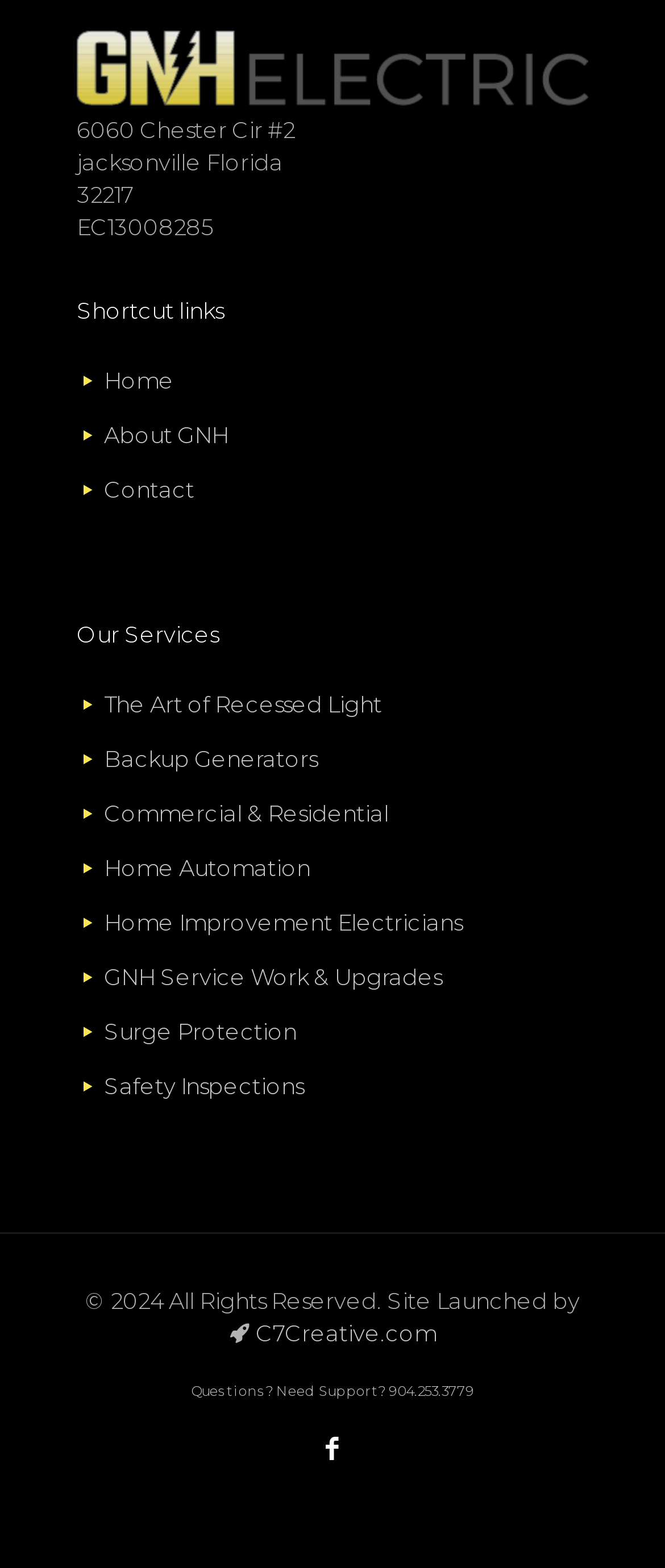Please specify the bounding box coordinates of the region to click in order to perform the following instruction: "Click the 'Home' link".

[0.156, 0.234, 0.262, 0.251]